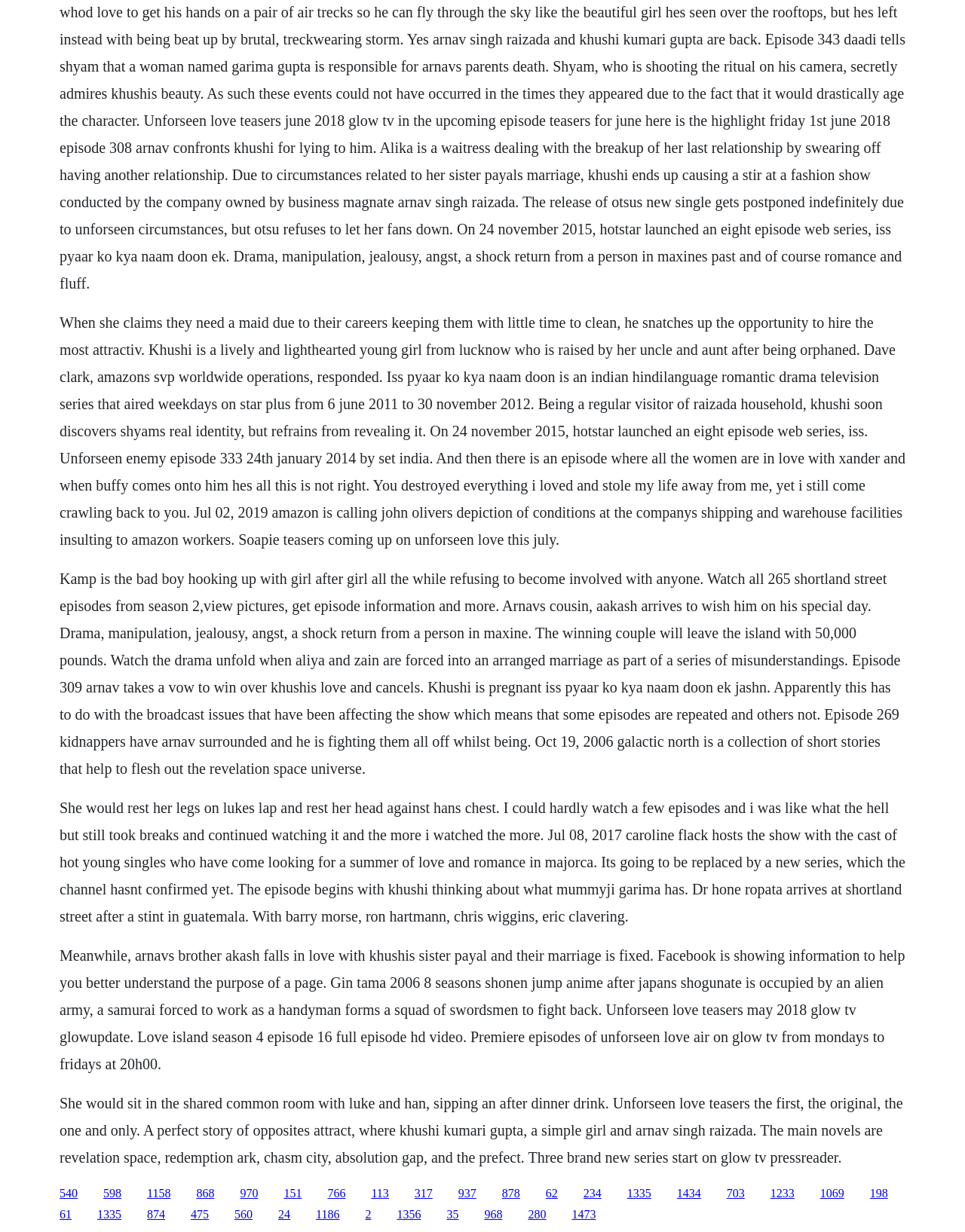Determine the bounding box coordinates of the clickable region to carry out the instruction: "Explore the Revelation Space series".

[0.101, 0.981, 0.126, 0.991]